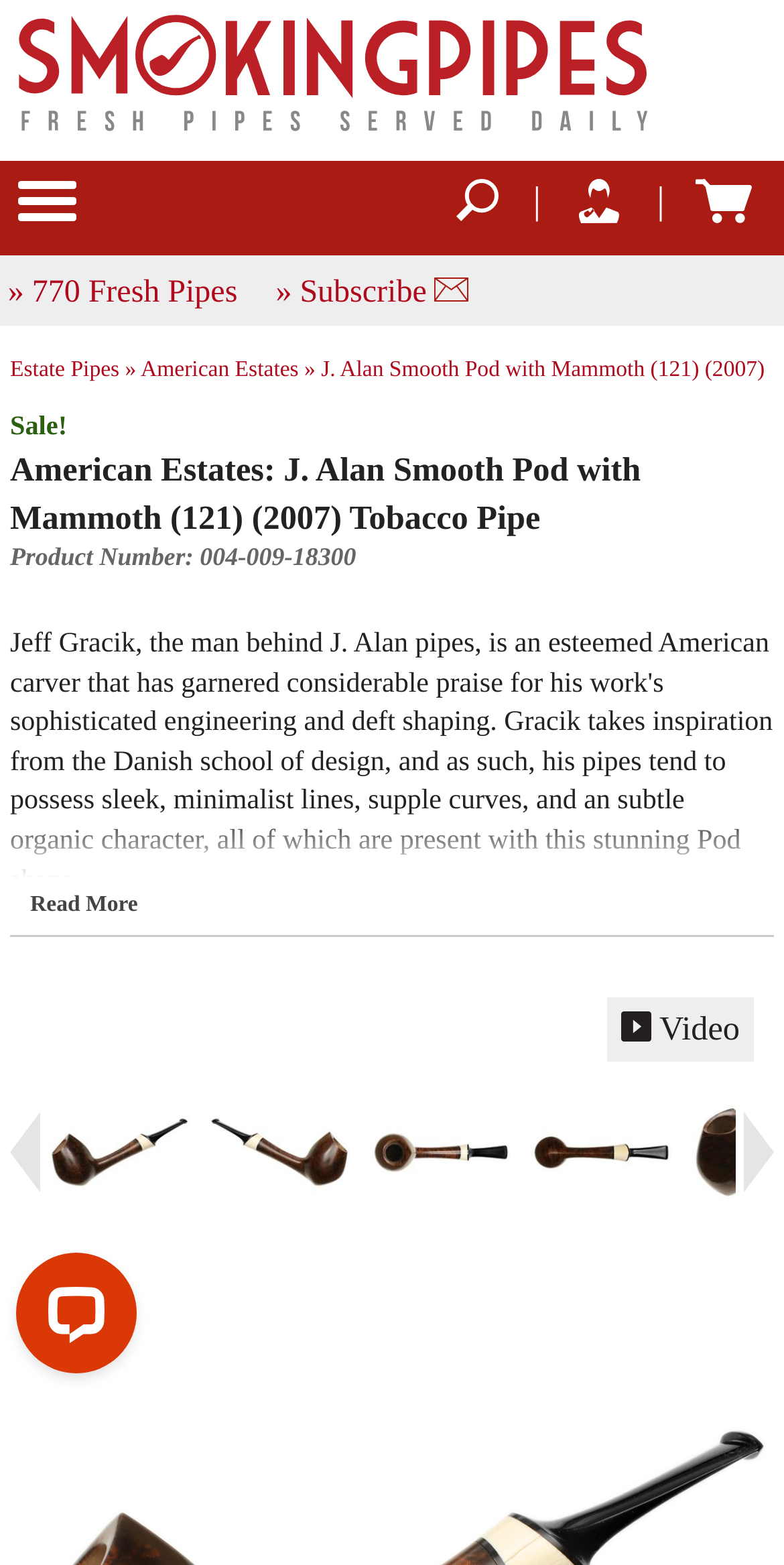Determine the bounding box coordinates for the UI element with the following description: "Search". The coordinates should be four float numbers between 0 and 1, represented as [left, top, right, bottom].

None